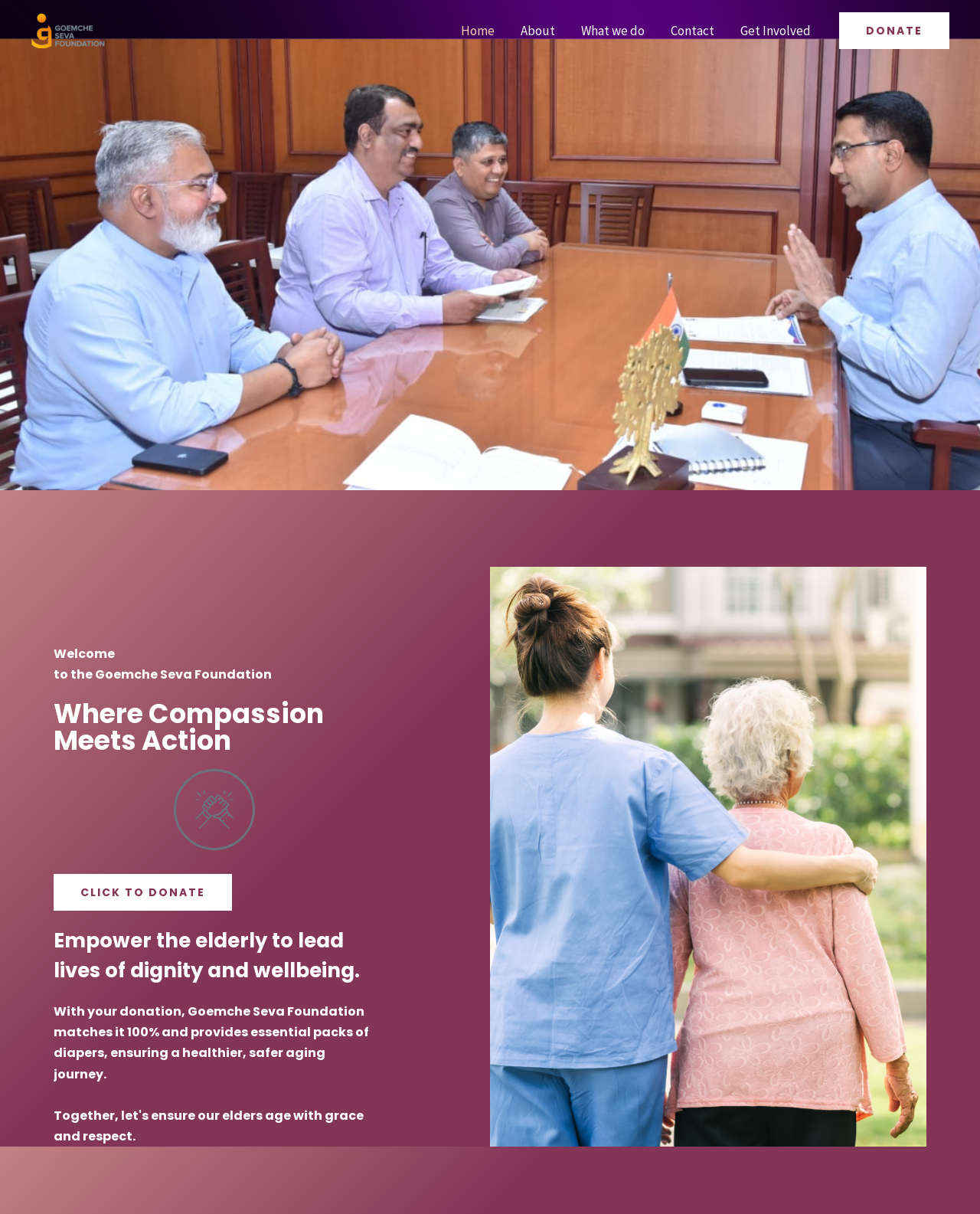How many navigation links are there?
Based on the screenshot, provide a one-word or short-phrase response.

5